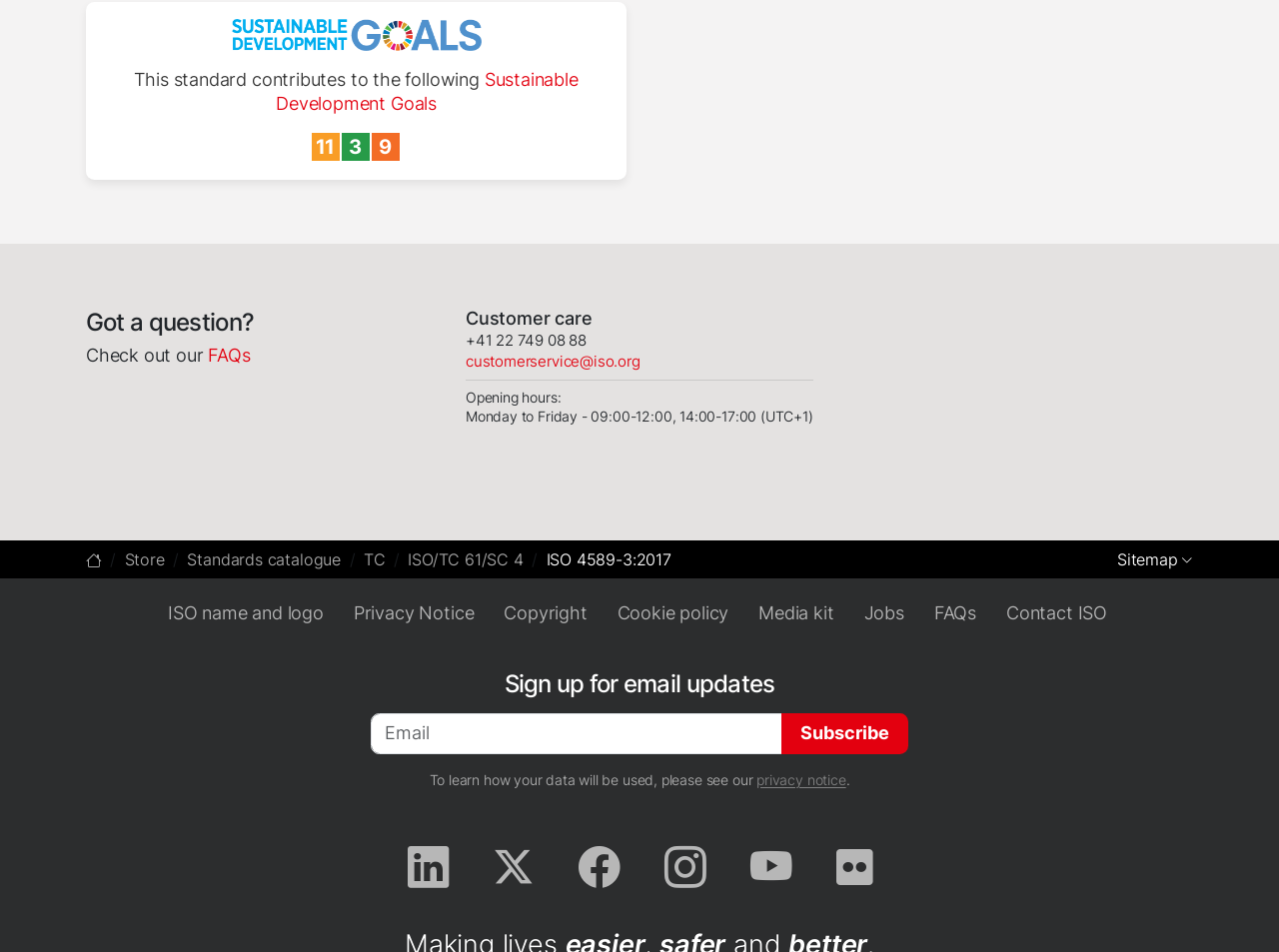What is the standard contributed to?
From the details in the image, answer the question comprehensively.

I found the standard contributed to by looking at the image with the text 'Sustainable Development Goals' and found that it is related to the standard listed below it.